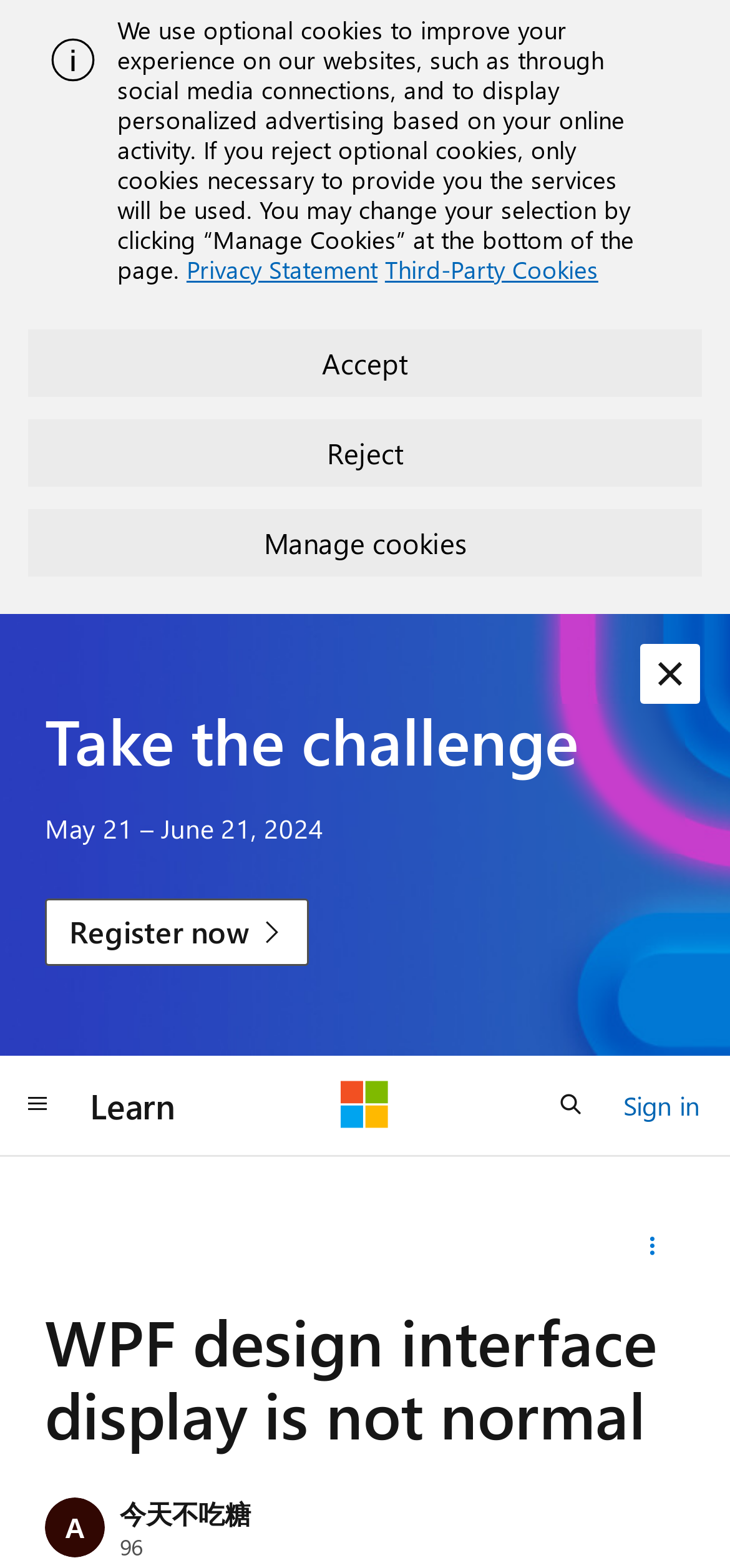Locate the primary headline on the webpage and provide its text.

WPF design interface display is not normal